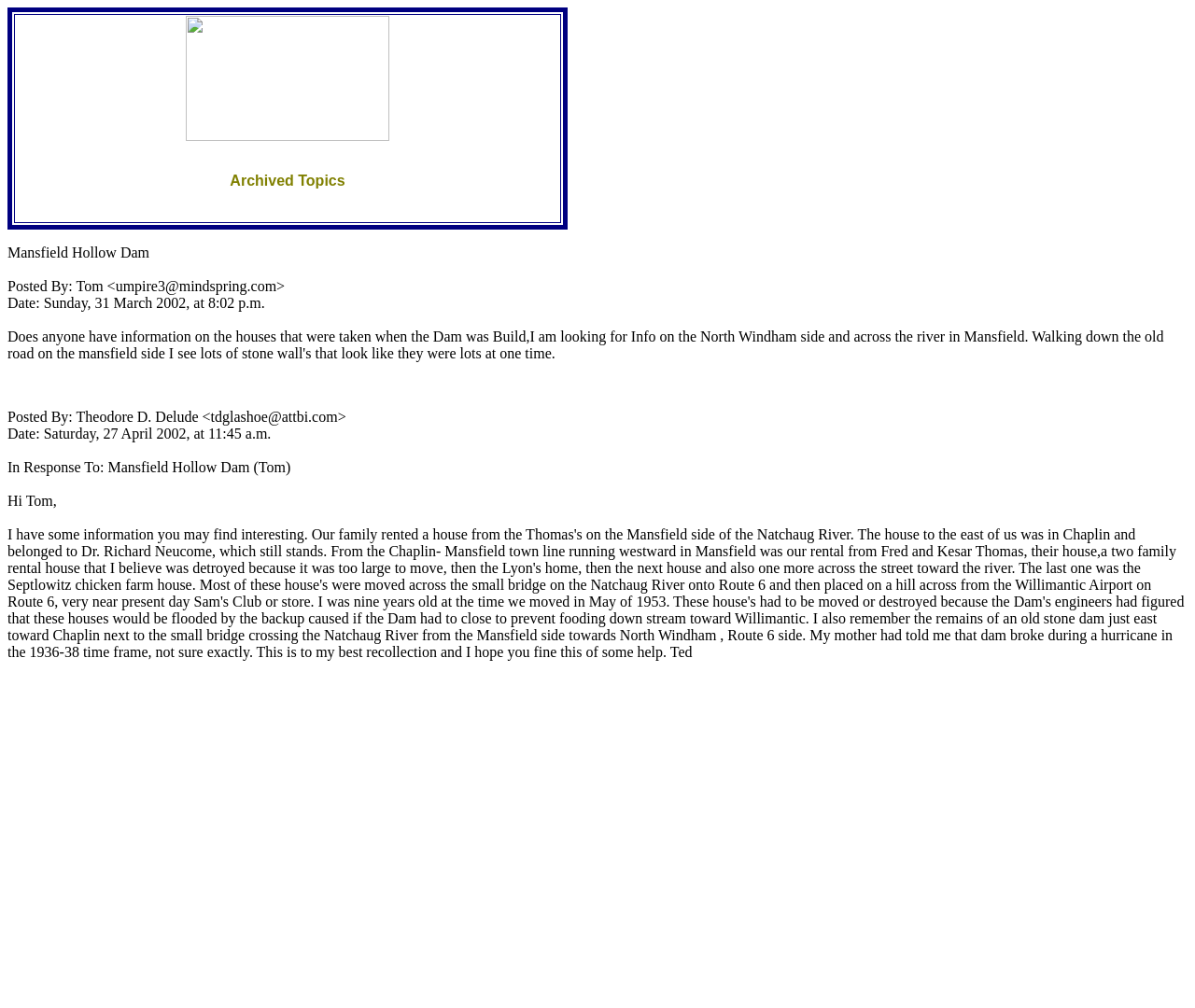Offer a detailed explanation of the webpage layout and contents.

The webpage is titled "New Page 1" and appears to be a forum or discussion page. At the top, there is a table with a single row and cell containing the text "Archived Topics" and an image. The image is positioned to the right of the text, taking up about half of the cell's width.

Below the table, there are several blocks of text, each containing a post or comment. The first post is from "Tom" and is titled "Mansfield Hollow Dam". The title is followed by the author's name and email address, and then the date and time of the post. 

The second post is from "Theodore D. Delude" and is a response to Tom's post. It has a similar format, with the title "In Response To: Mansfield Hollow Dam (Tom)", followed by the author's name and email address, and then the date and time of the post. The post starts with the greeting "Hi Tom,".

All the text elements are positioned to the left side of the page, with a small gap between each post. There are no other UI elements, such as buttons or links, visible on the page.